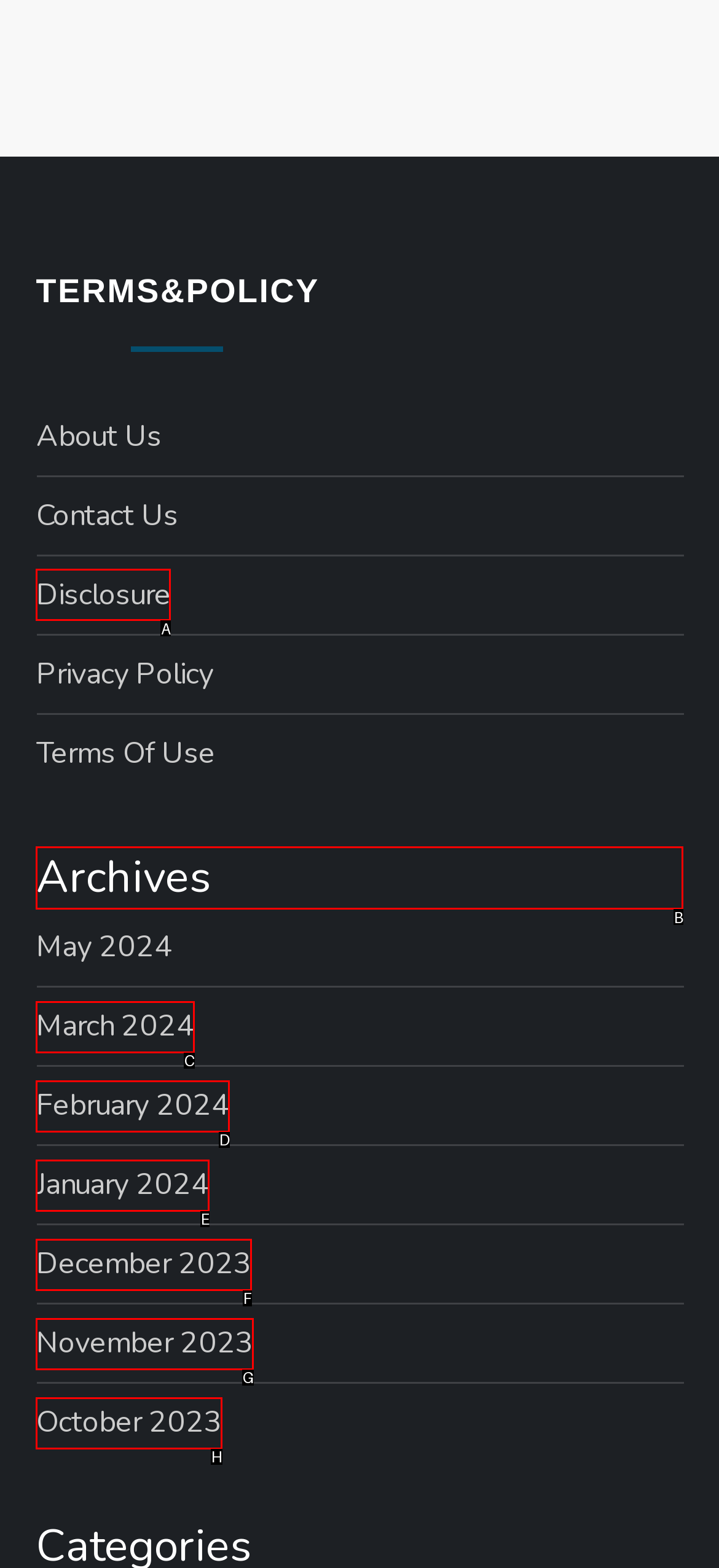Which letter corresponds to the correct option to complete the task: Browse Archives?
Answer with the letter of the chosen UI element.

B